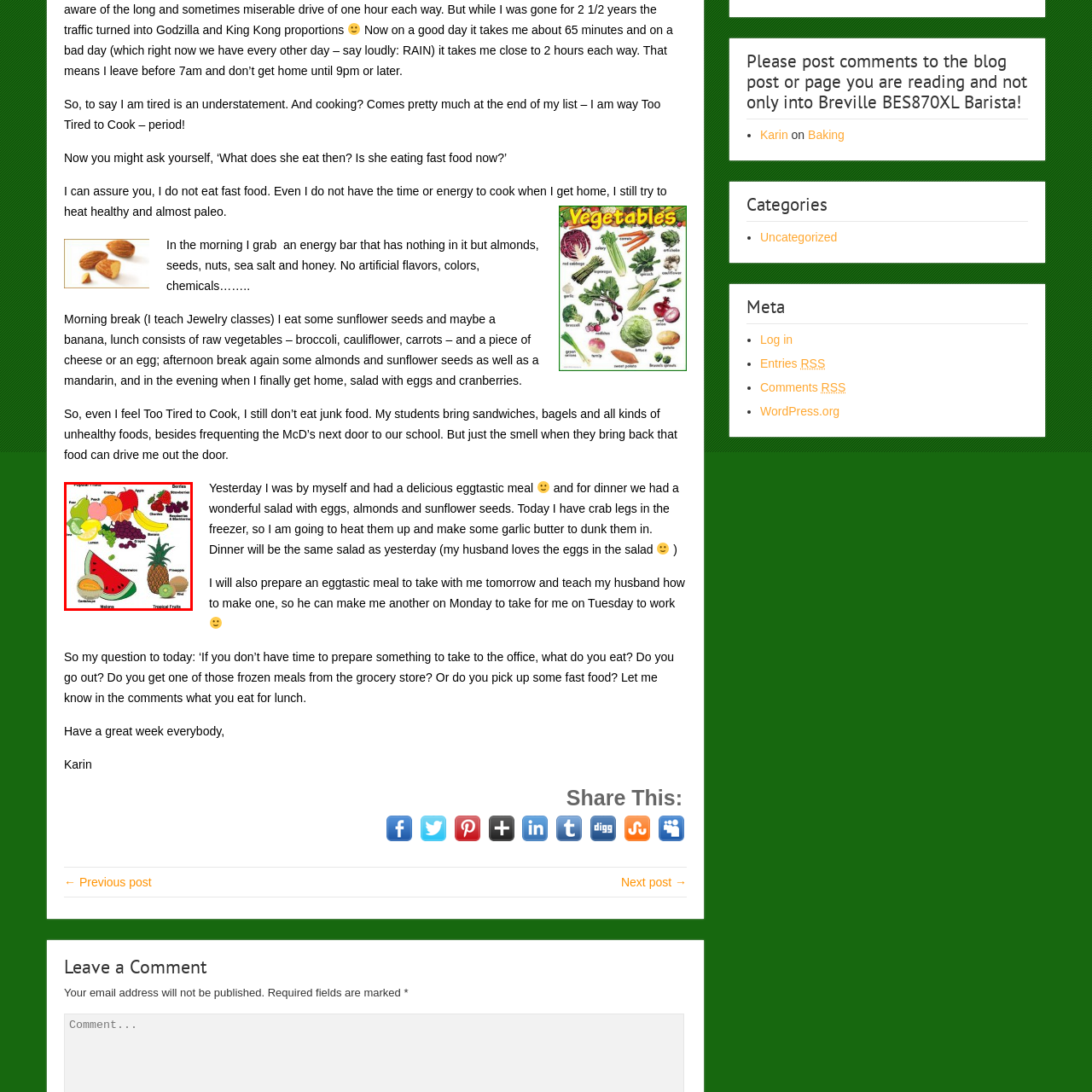Pay attention to the section of the image delineated by the white outline and provide a detailed response to the subsequent question, based on your observations: 
What is the main theme of the image?

The image showcases a vibrant assortment of fruits, highlighting their diversity in terms of texture and color. The accompanying text discusses nutritious eating and healthy meal choices, indicating that the main theme of the image is to promote fresh produce and healthy eating.